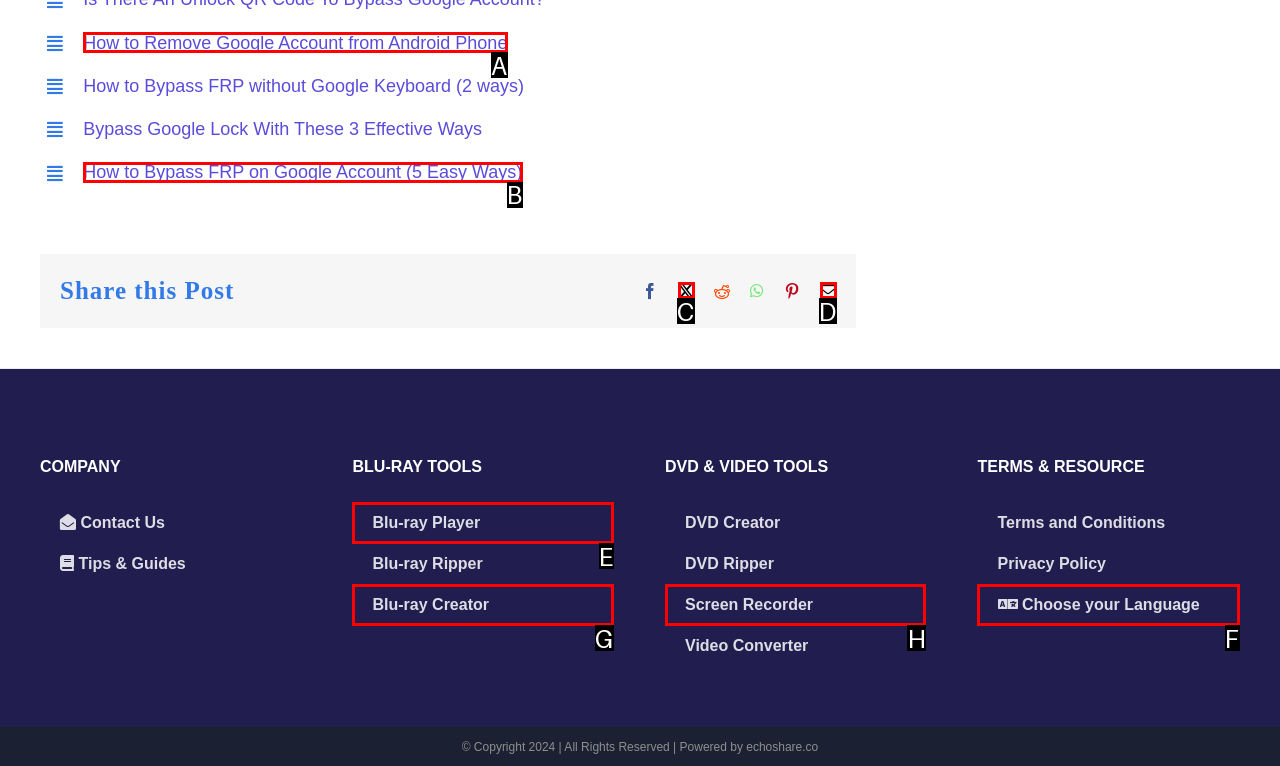Point out the option that needs to be clicked to fulfill the following instruction: Choose your Language
Answer with the letter of the appropriate choice from the listed options.

F